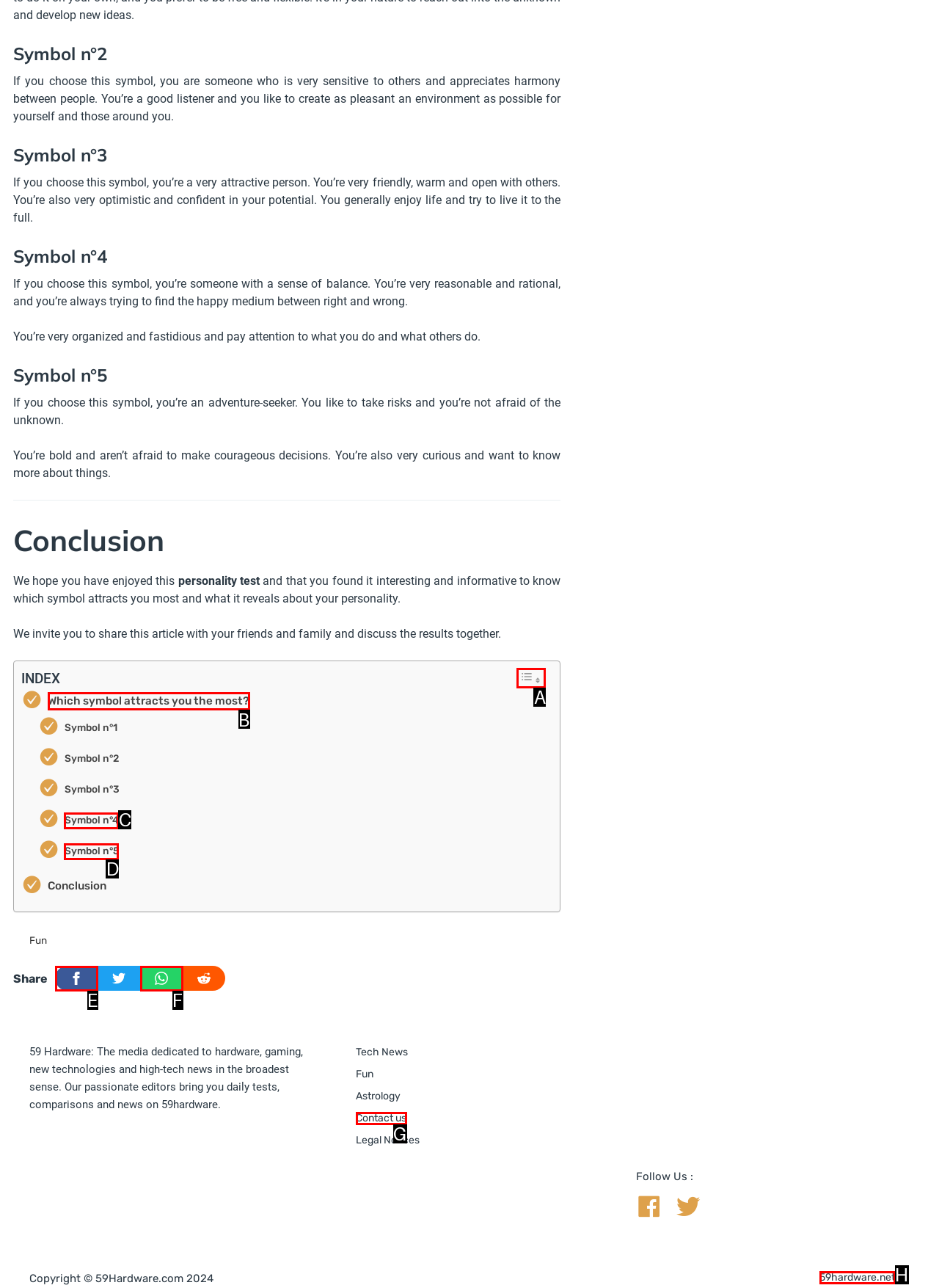Select the appropriate HTML element to click for the following task: Toggle Table of Content
Answer with the letter of the selected option from the given choices directly.

A